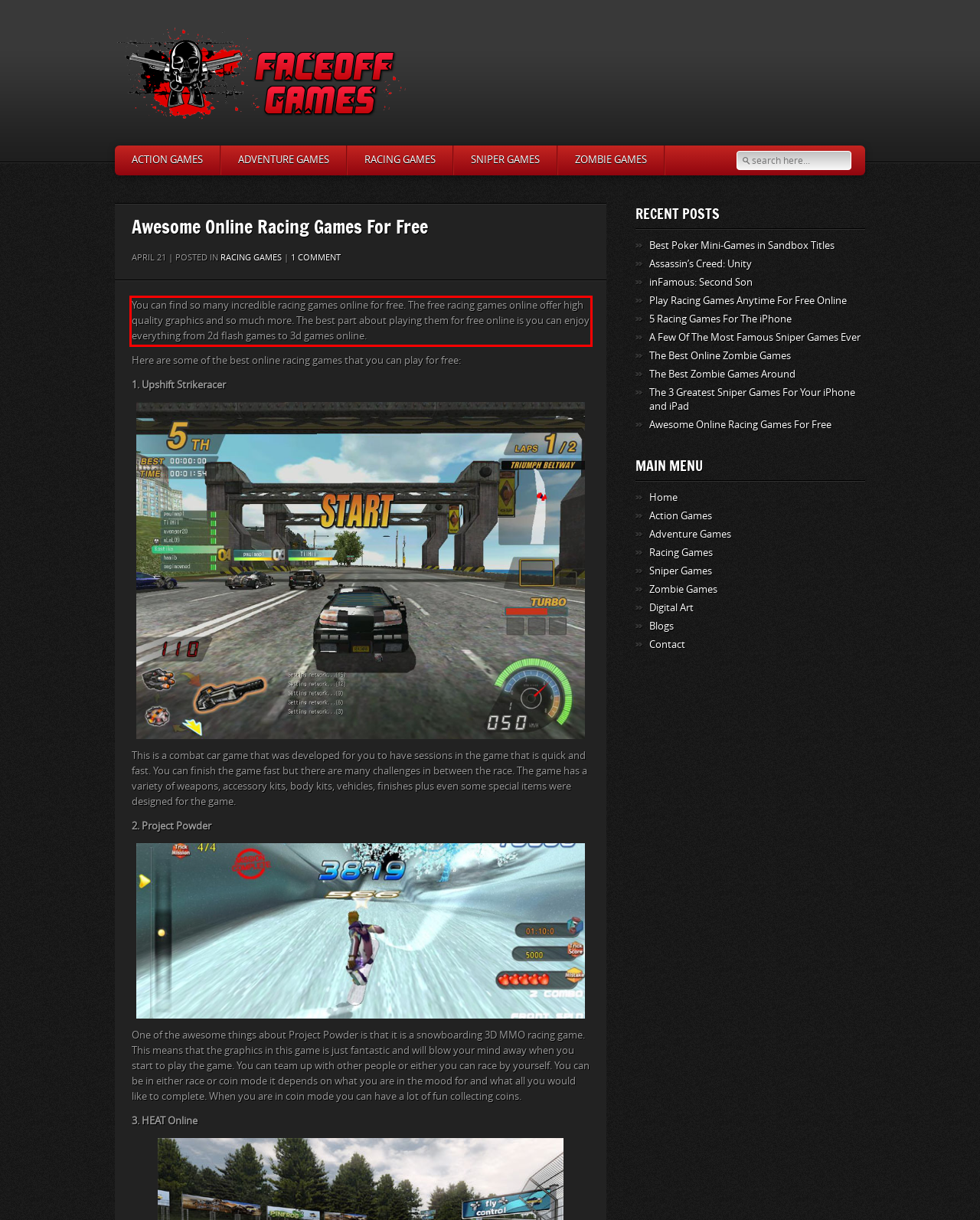Look at the screenshot of the webpage, locate the red rectangle bounding box, and generate the text content that it contains.

You can find so many incredible racing games online for free. The free racing games online offer high quality graphics and so much more. The best part about playing them for free online is you can enjoy everything from 2d flash games to 3d games online.